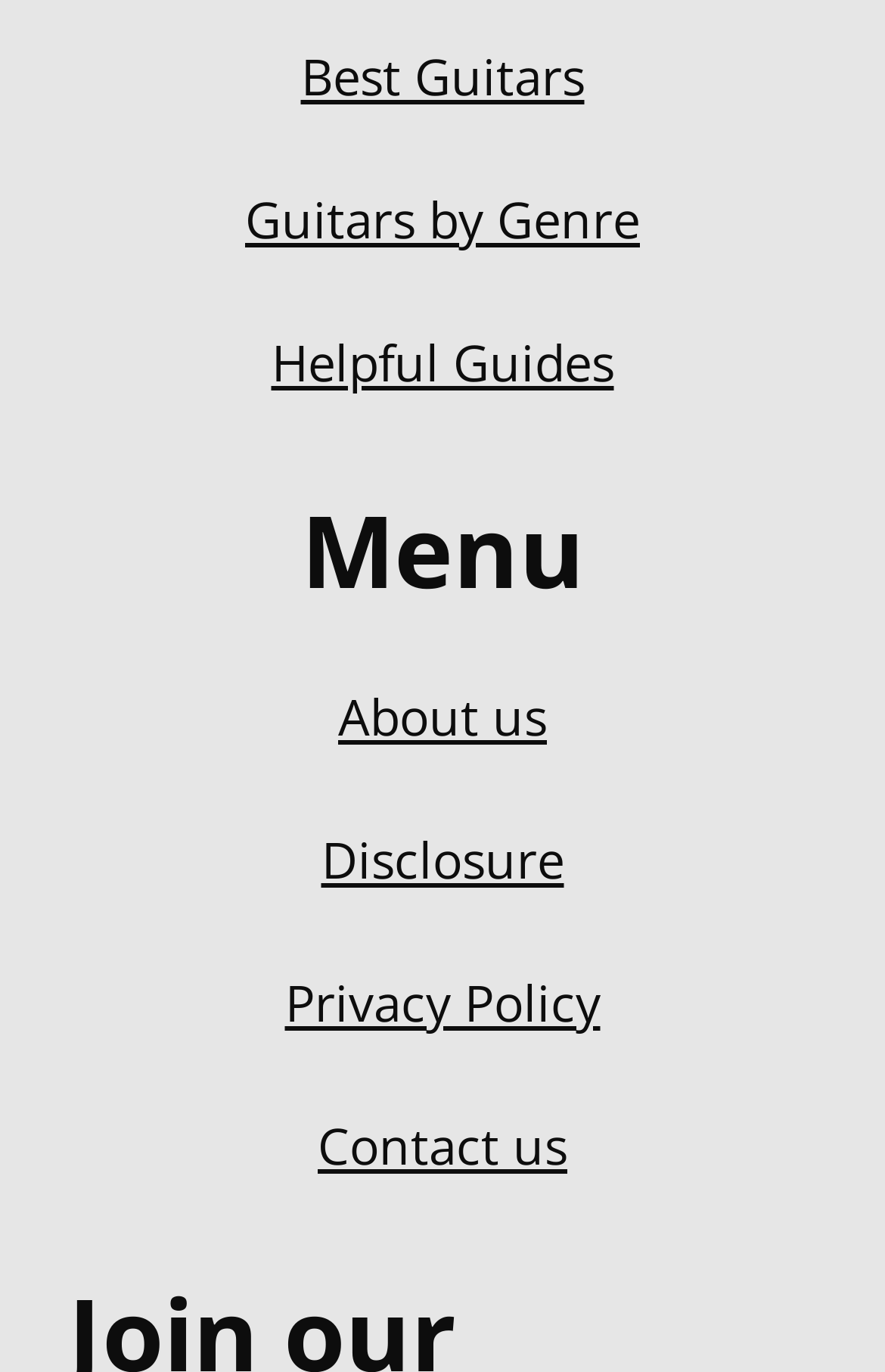Determine the bounding box coordinates for the UI element with the following description: "Contact us". The coordinates should be four float numbers between 0 and 1, represented as [left, top, right, bottom].

[0.359, 0.809, 0.641, 0.858]